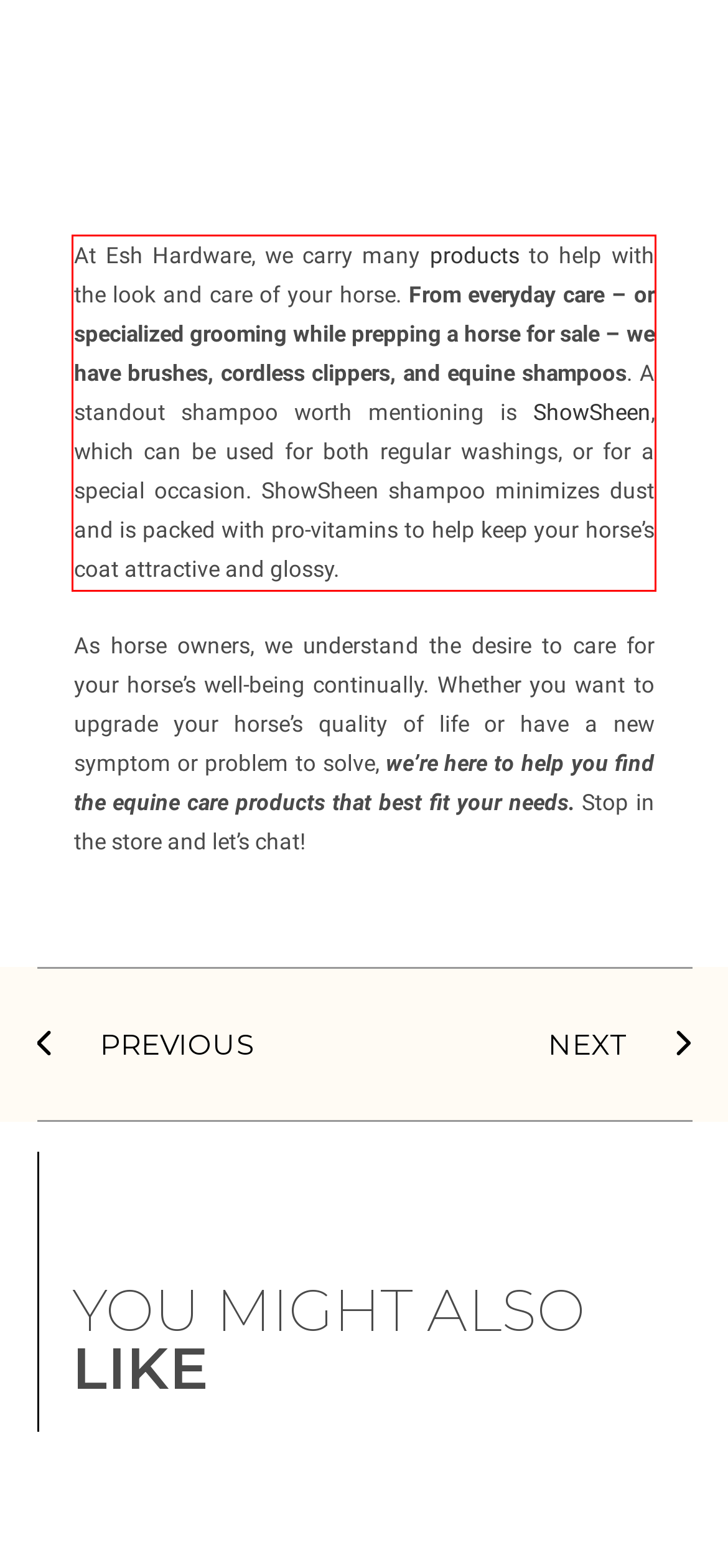Examine the screenshot of the webpage, locate the red bounding box, and perform OCR to extract the text contained within it.

At Esh Hardware, we carry many products to help with the look and care of your horse. From everyday care – or specialized grooming while prepping a horse for sale – we have brushes, cordless clippers, and equine shampoos. A standout shampoo worth mentioning is ShowSheen, which can be used for both regular washings, or for a special occasion. ShowSheen shampoo minimizes dust and is packed with pro-vitamins to help keep your horse’s coat attractive and glossy.